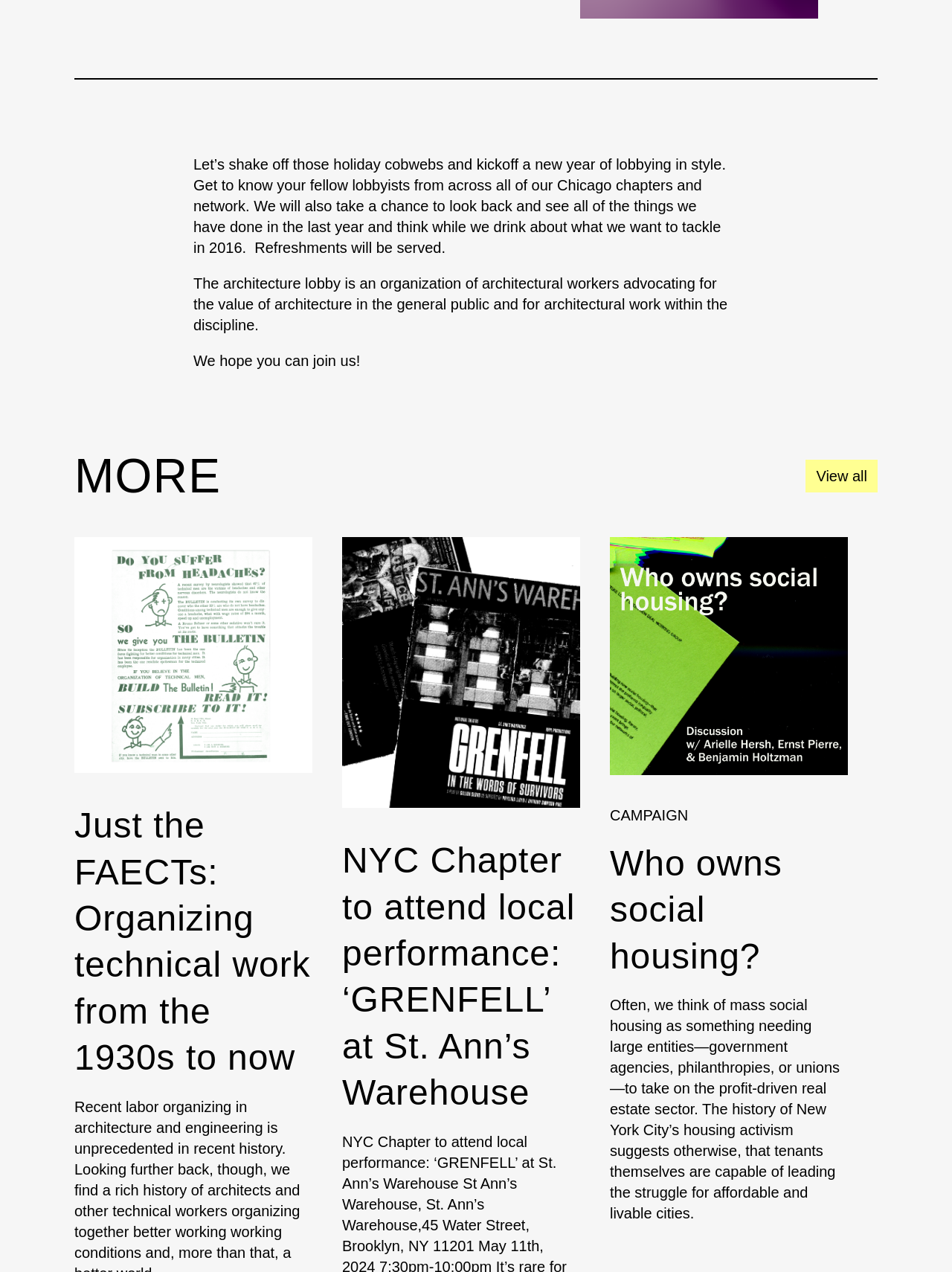Determine the bounding box for the HTML element described here: "Campaign". The coordinates should be given as [left, top, right, bottom] with each number being a float between 0 and 1.

[0.641, 0.634, 0.723, 0.647]